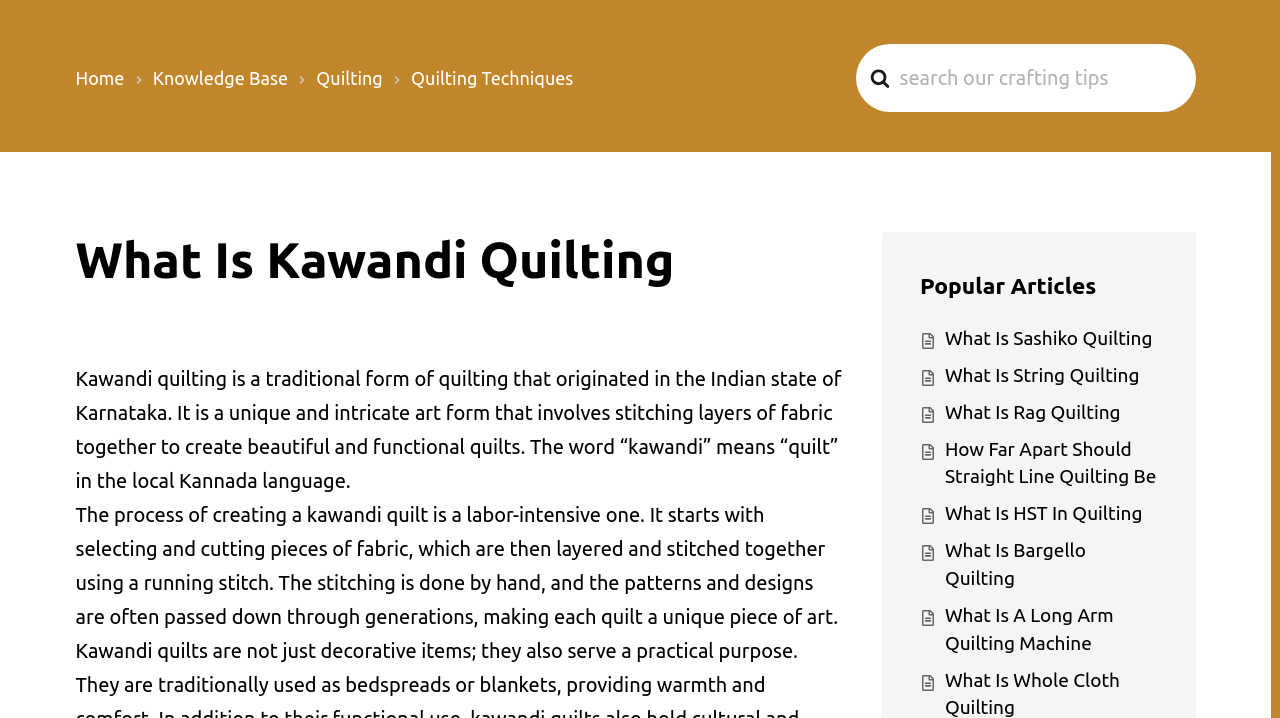What is the main topic of the webpage?
Can you offer a detailed and complete answer to this question?

The main topic of the webpage is Kawandi quilting, as indicated by the heading 'What Is Kawandi Quilting' and the detailed information provided about this traditional quilting technique.